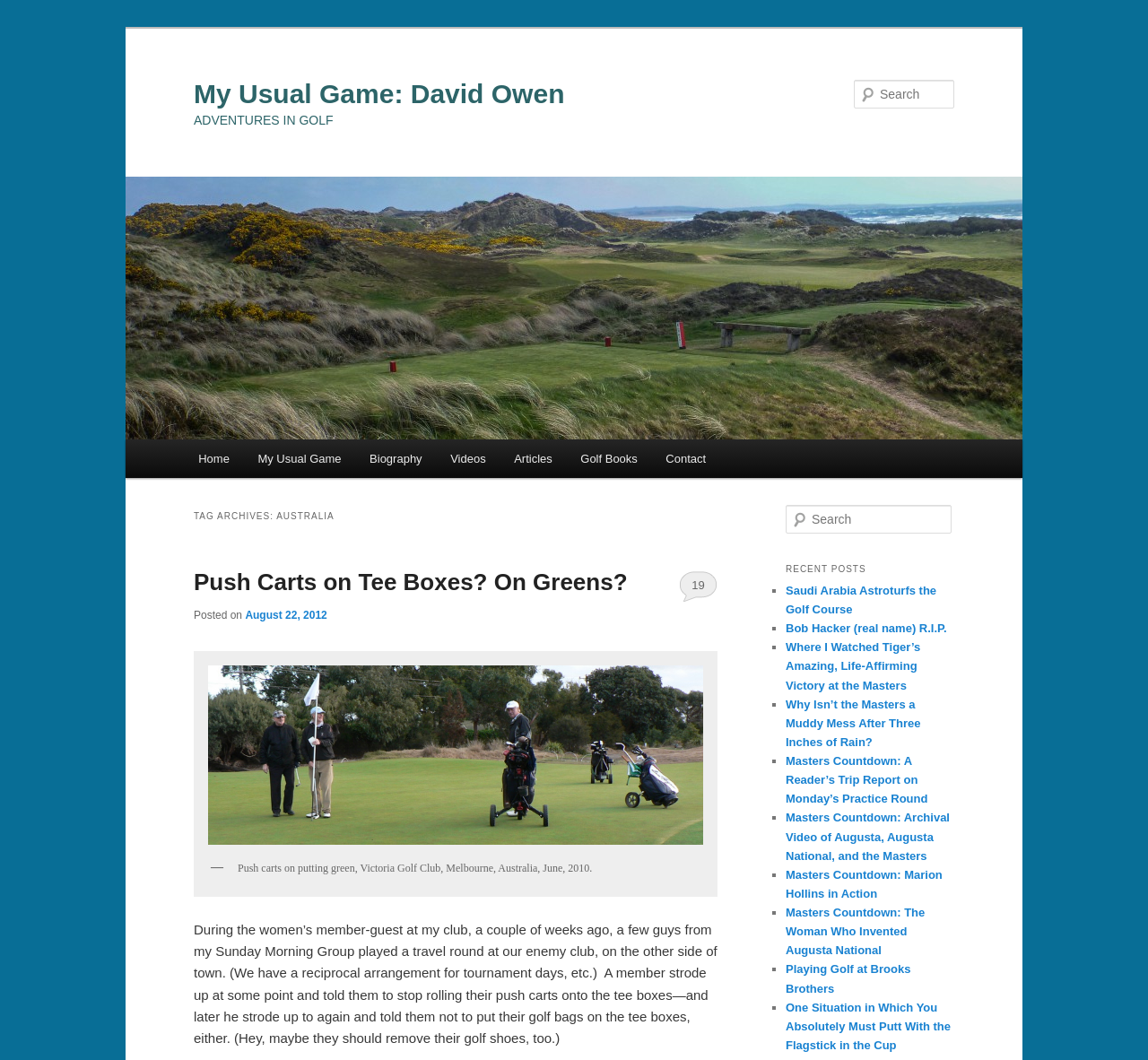Generate the main heading text from the webpage.

My Usual Game: David Owen